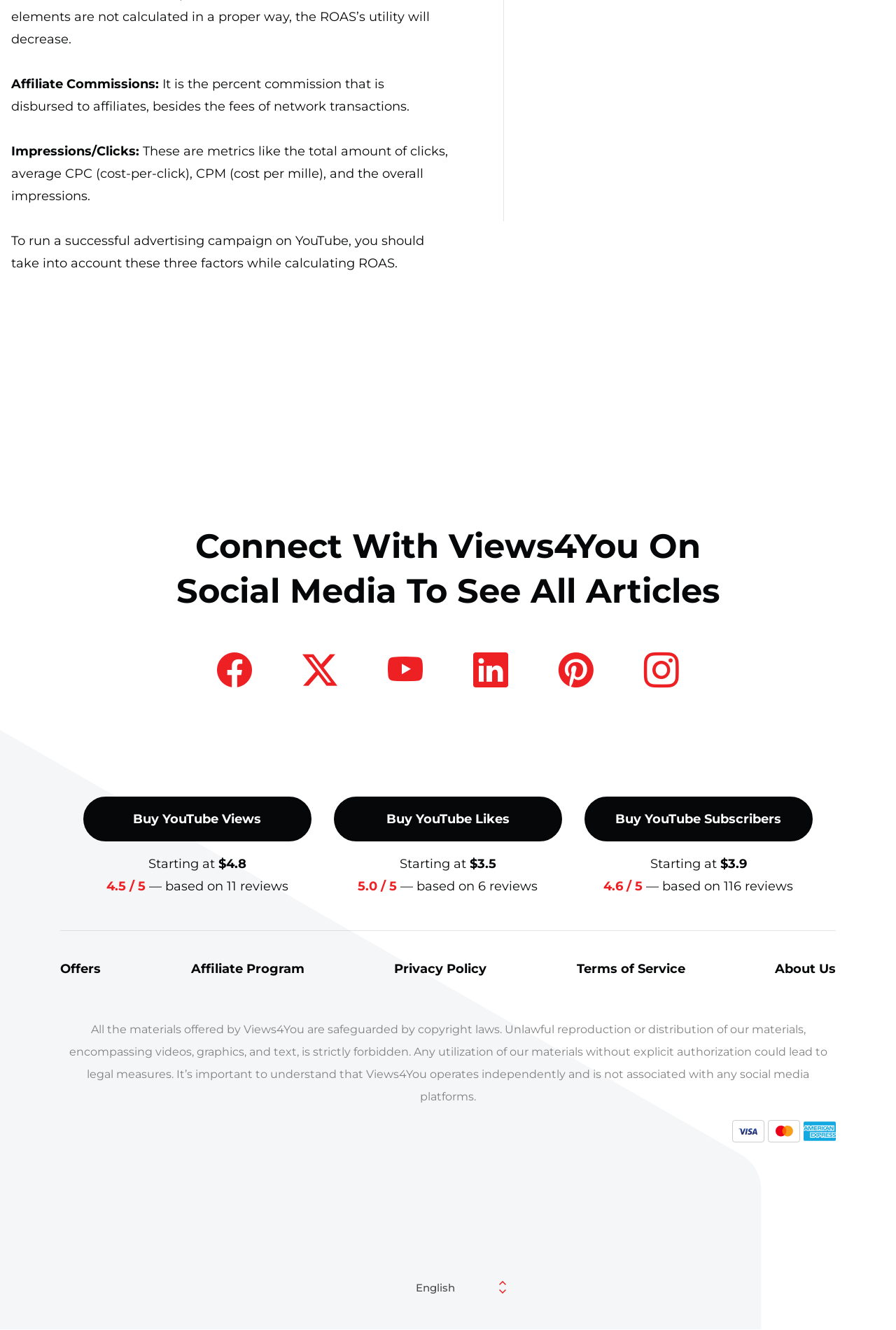Please answer the following question using a single word or phrase: 
What is the name of the company?

Views4You